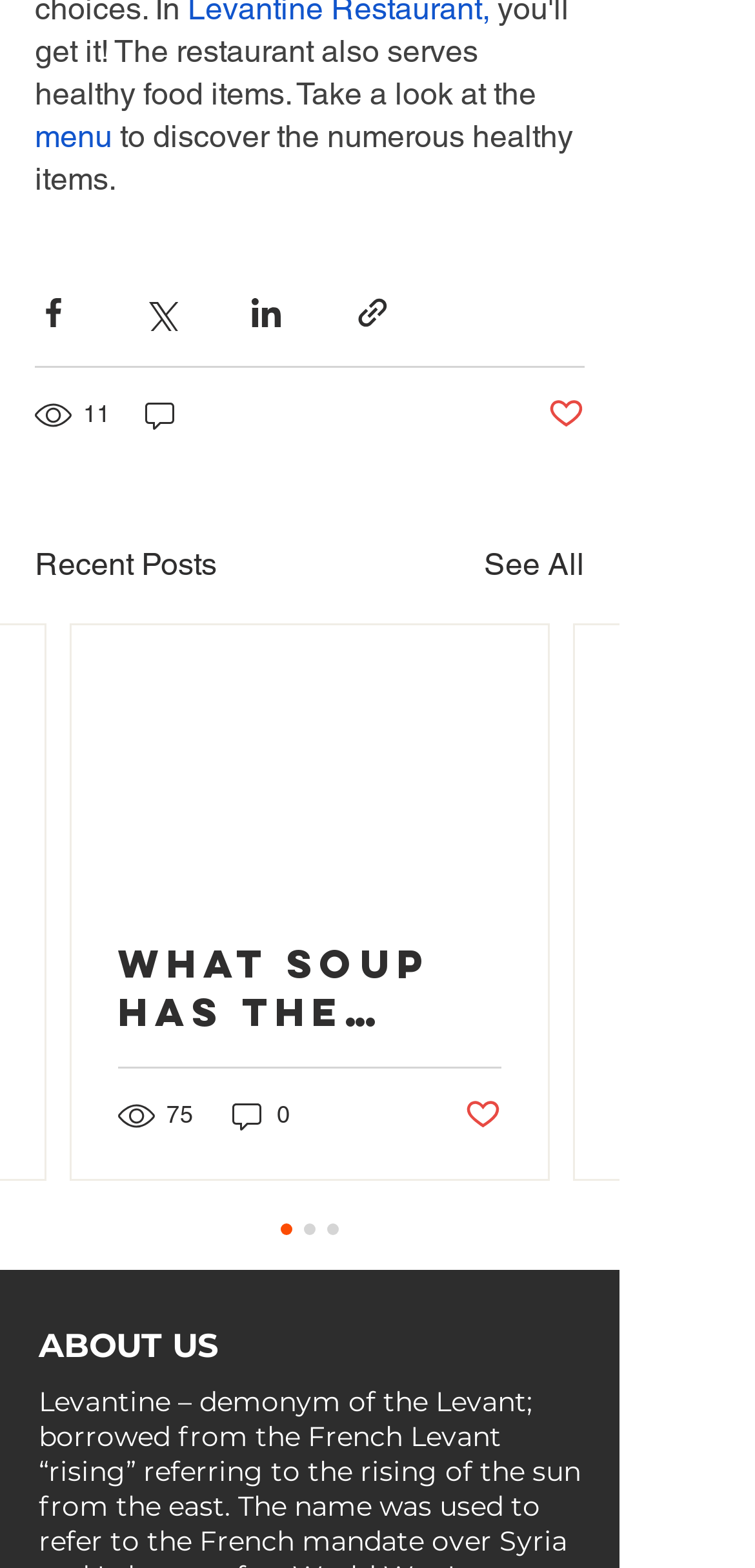Please identify the bounding box coordinates of the clickable area that will allow you to execute the instruction: "Read the article about soup benefits".

[0.156, 0.599, 0.664, 0.661]